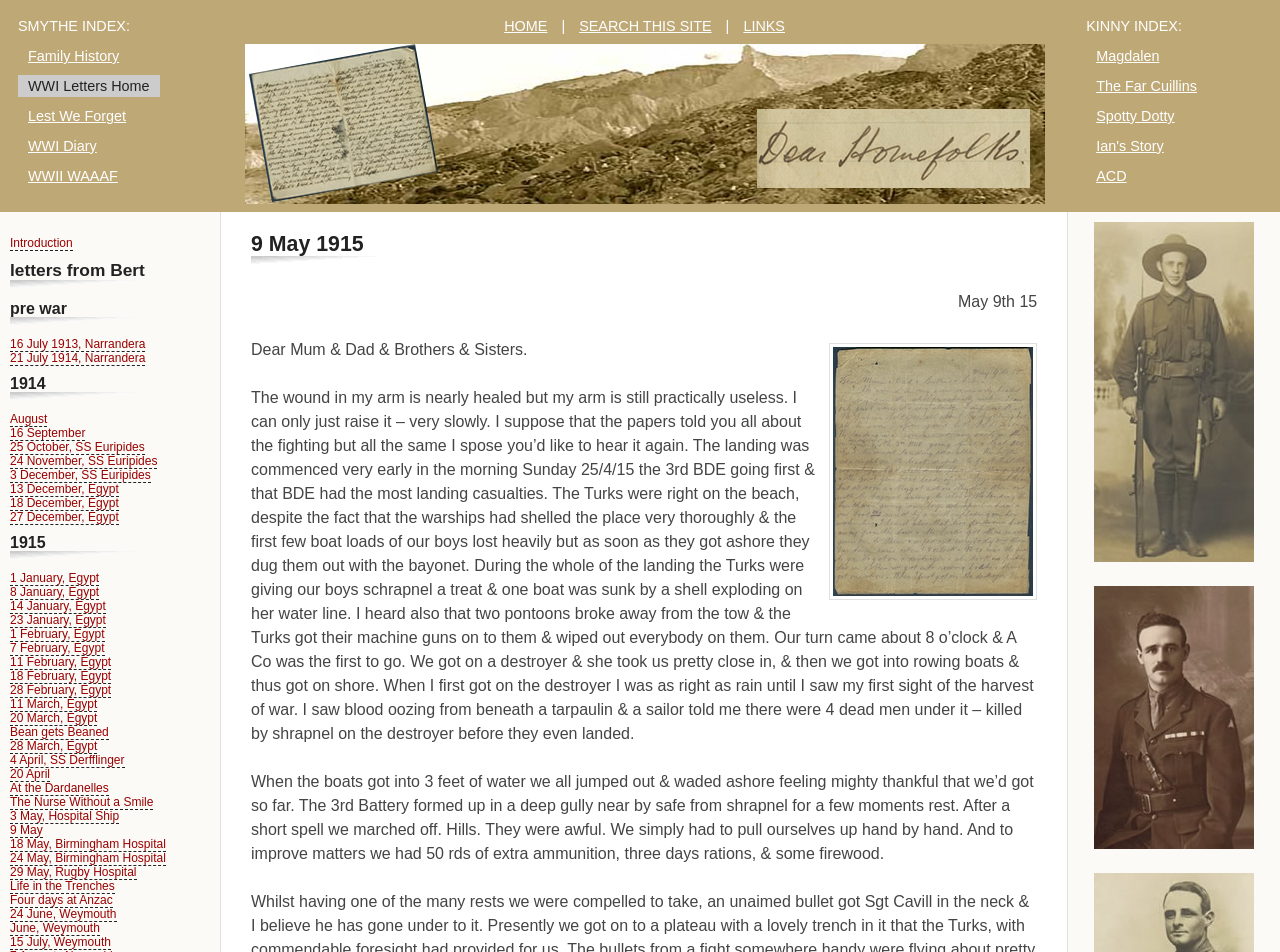Locate the UI element described as follows: "23 January, Egypt". Return the bounding box coordinates as four float numbers between 0 and 1 in the order [left, top, right, bottom].

[0.008, 0.644, 0.083, 0.66]